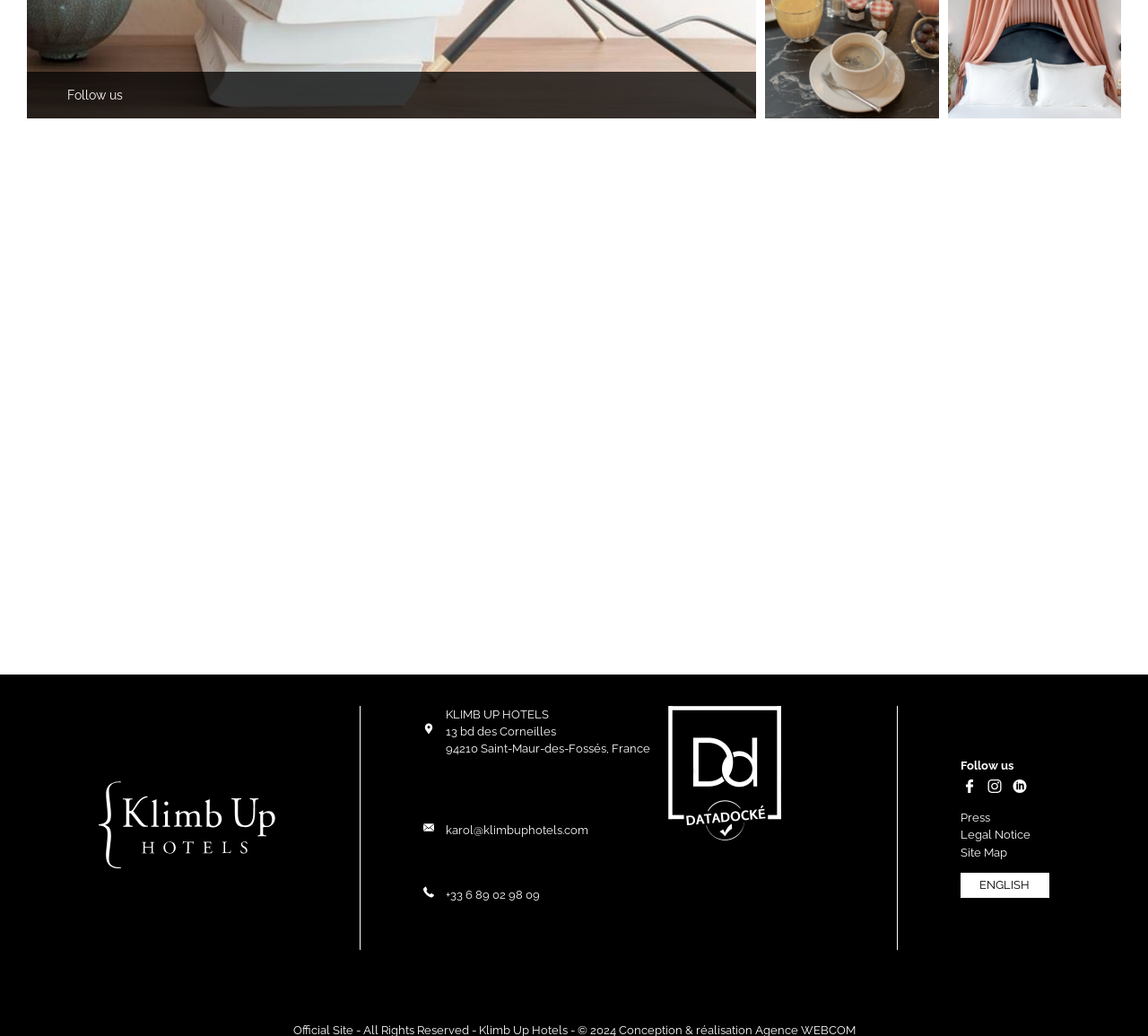Locate the bounding box coordinates of the area where you should click to accomplish the instruction: "Subscribe to the newsletter".

[0.446, 0.455, 0.554, 0.492]